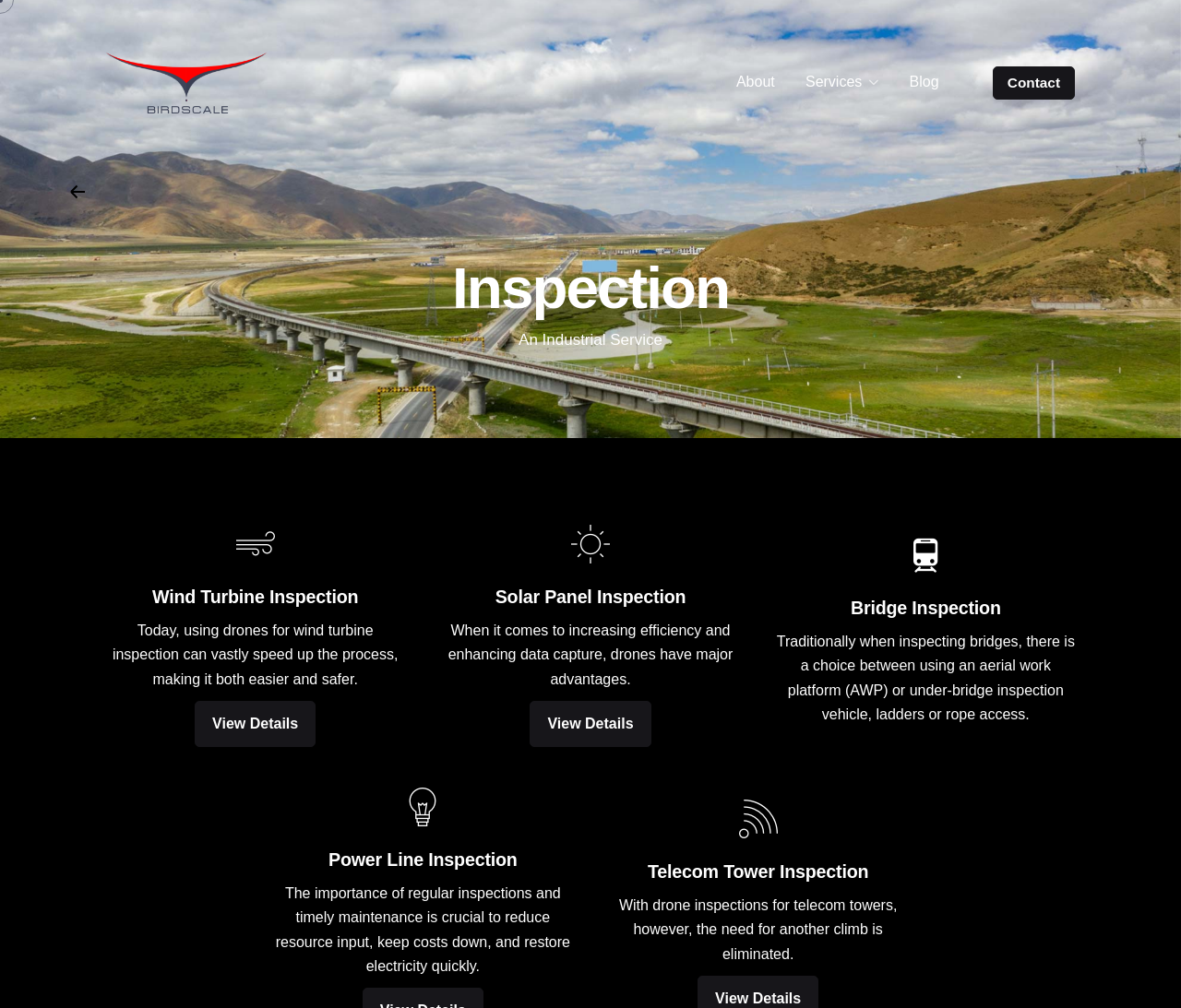Locate and provide the bounding box coordinates for the HTML element that matches this description: "View Details".

[0.449, 0.696, 0.551, 0.741]